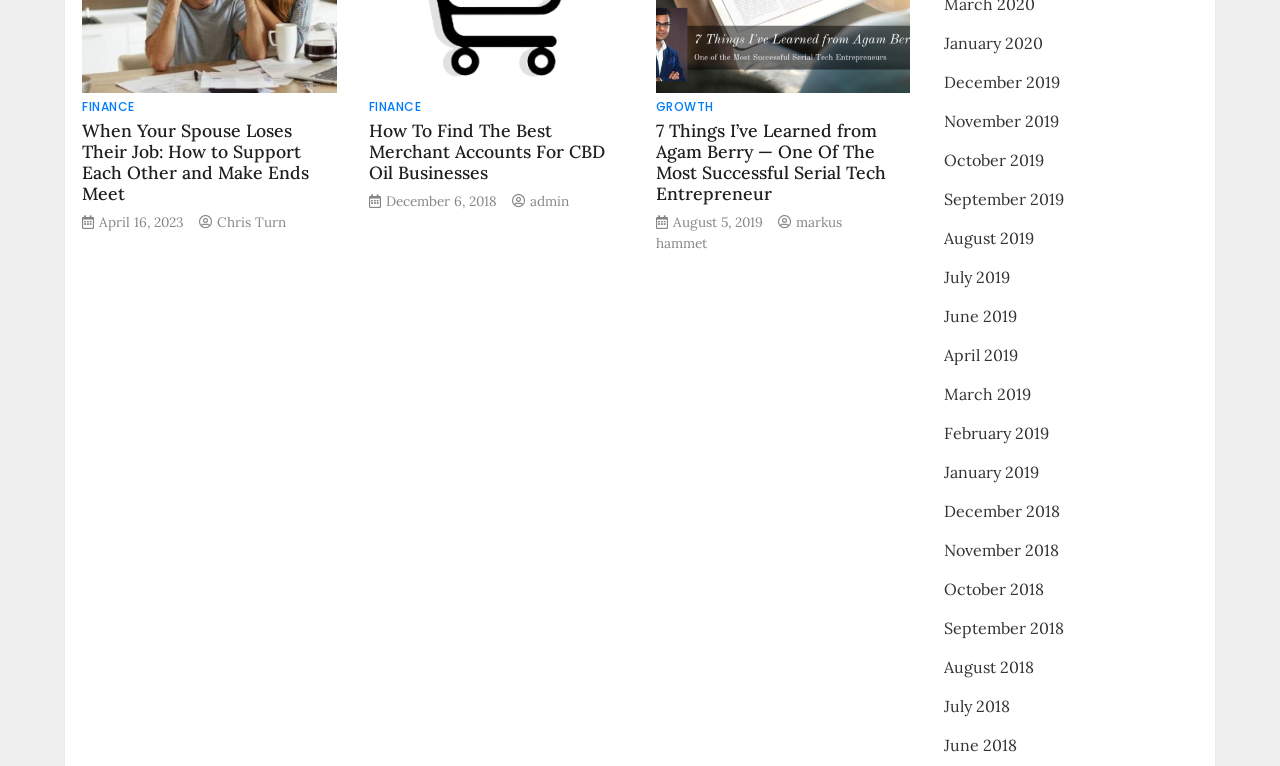Who wrote the second article?
Using the image as a reference, deliver a detailed and thorough answer to the question.

I found the author of the second article by looking at the link element with the text 'admin' inside the second HeaderAsNonLandmark element.